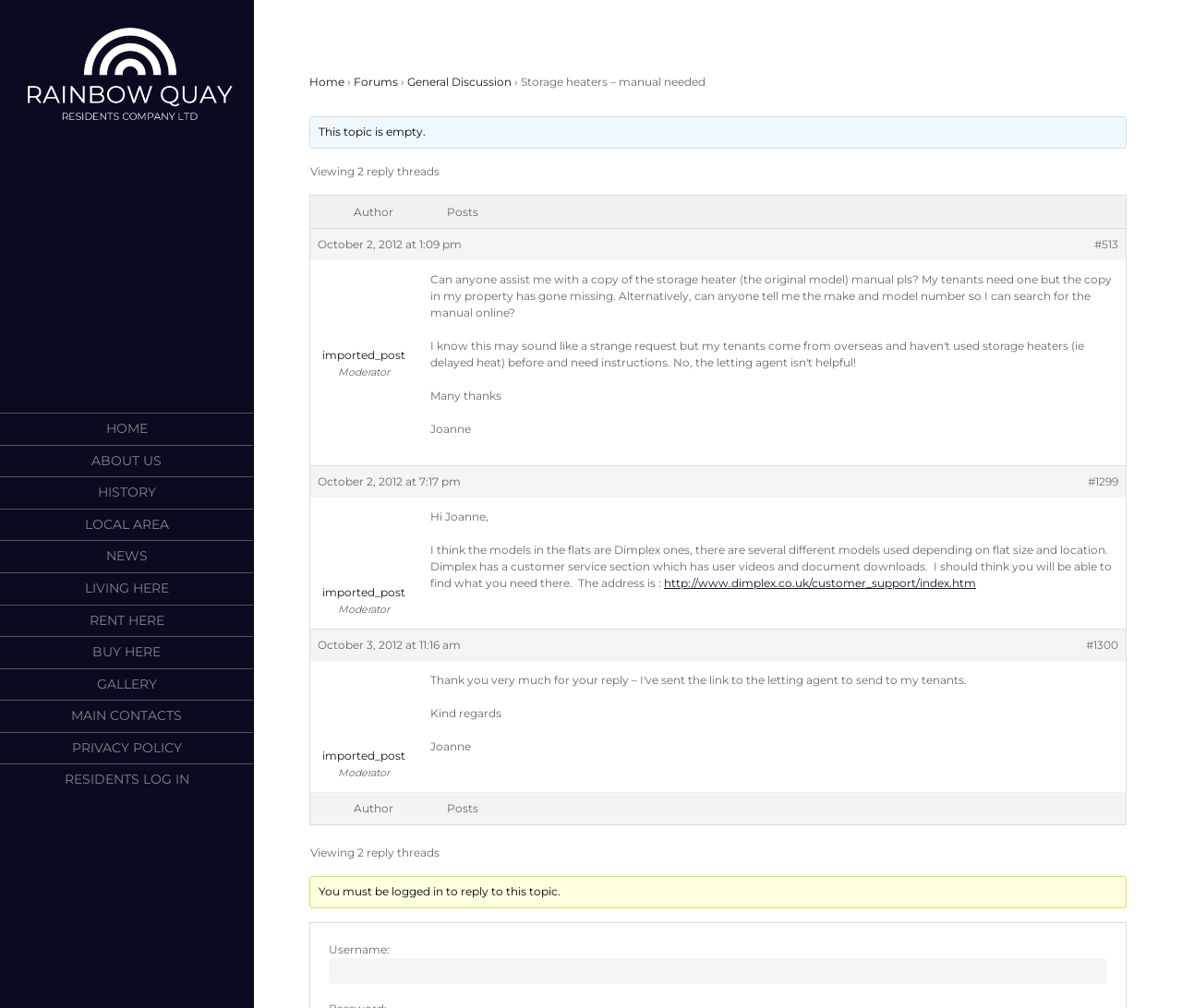How many posts does the user 'Joanne' have?
Can you give a detailed and elaborate answer to the question?

Based on the forum thread, the user 'Joanne' has 2 posts, one asking for the manual and another thanking the other user for the assistance.